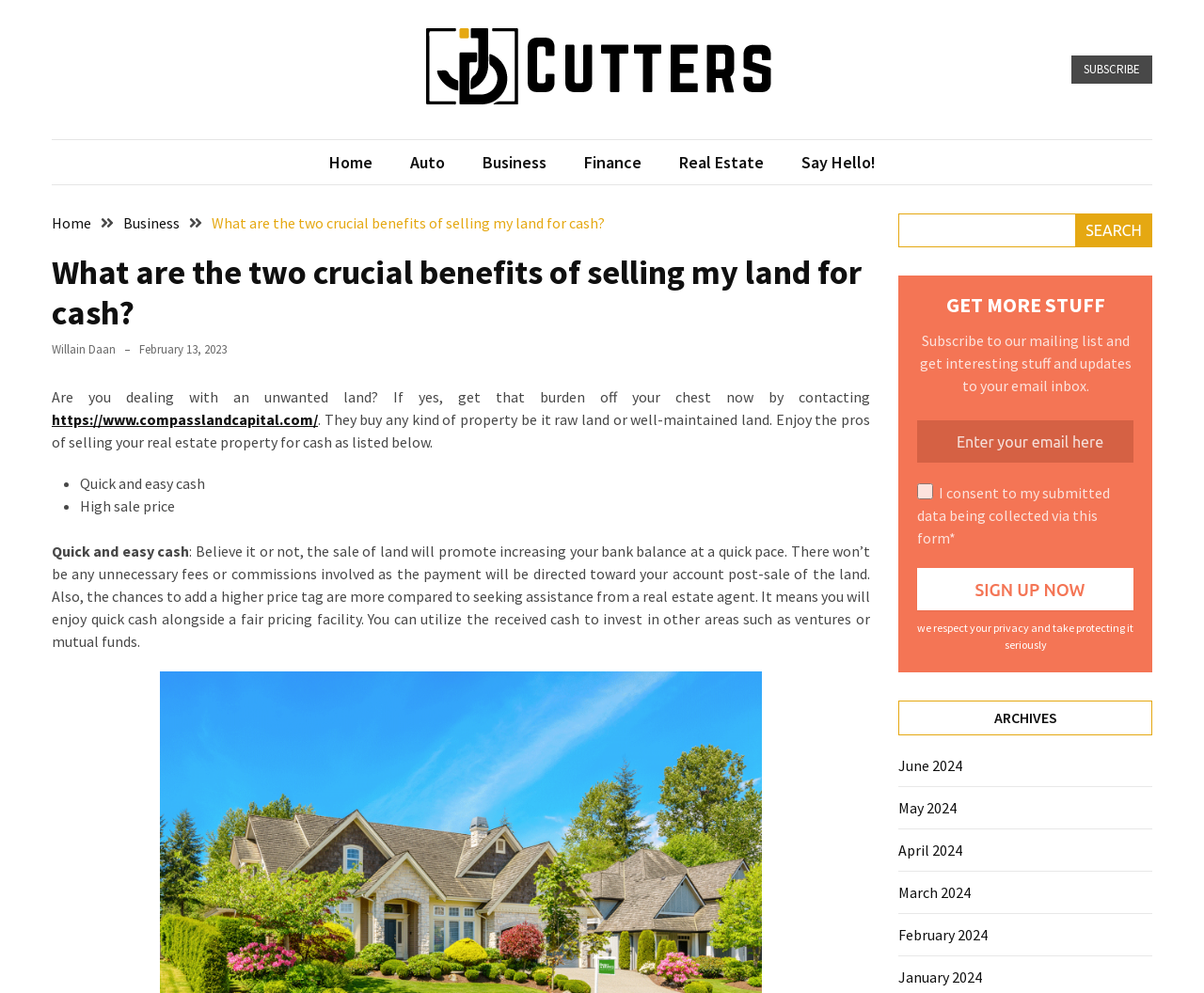Identify and provide the bounding box coordinates of the UI element described: "February 13, 2023February 17, 2023". The coordinates should be formatted as [left, top, right, bottom], with each number being a float between 0 and 1.

[0.116, 0.344, 0.188, 0.36]